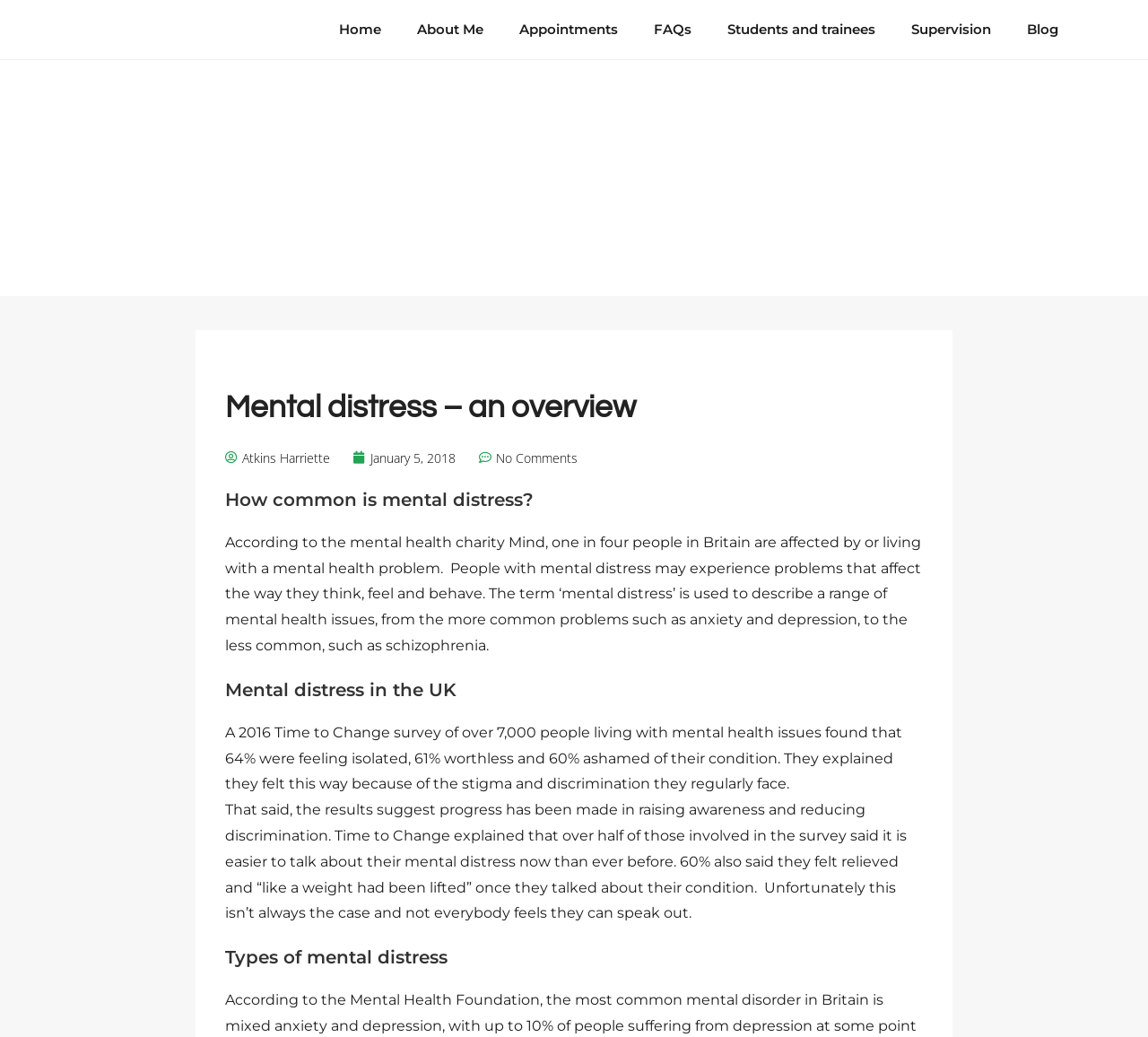Explain the webpage in detail.

The webpage is about mental distress, specifically providing an overview of the topic. At the top, there is a navigation menu with seven links: "Home", "About Me", "Appointments", "FAQs", "Students and trainees", "Supervision", and "Blog", which are evenly spaced and aligned horizontally.

Below the navigation menu, there is a main heading "Mental distress – an overview" followed by three links: "Atkins Harriette", "January 5, 2018", and "No Comments", which are positioned in a horizontal line.

The main content of the webpage is divided into three sections. The first section, headed by "How common is mental distress?", discusses the prevalence of mental distress in Britain, citing a statistic from the mental health charity Mind. The text explains that mental distress can affect the way people think, feel, and behave, and describes the range of mental health issues it encompasses.

The second section, headed by "Mental distress in the UK", presents the results of a 2016 Time to Change survey, highlighting the feelings of isolation, worthlessness, and shame experienced by people living with mental health issues. However, it also notes the progress made in raising awareness and reducing discrimination.

The third section, headed by "Types of mental distress", is positioned at the bottom of the page, but its content is not provided in the given accessibility tree.

Throughout the webpage, the text is organized in a clear and readable manner, with headings and paragraphs that provide a logical flow of information.